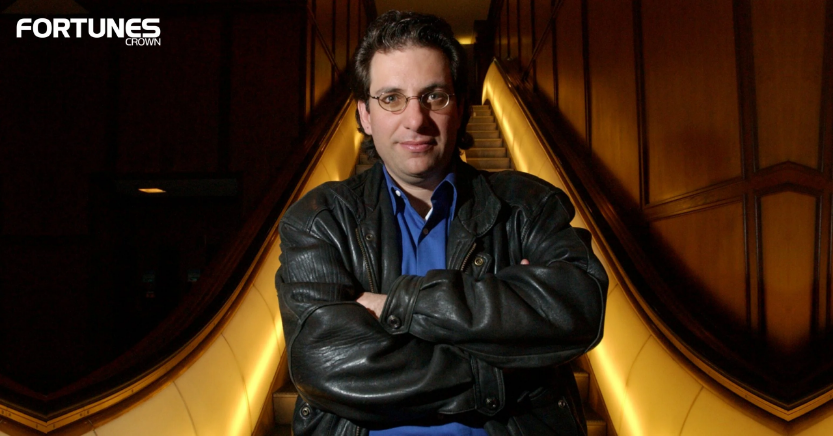Elaborate on the image with a comprehensive description.

The image showcases a prominent figure in the world of cybersecurity, Kevin David Mitnick, known for his influential contributions to hacking and social engineering. Captured against a striking backdrop of illuminated escalators, the dimly lit environment contrasts with his confident demeanor. Mitnick, dressed in a stylish leather jacket over a blue shirt, stands with his arms crossed, exuding a sense of authority and intelligence. His signature glasses add to his recognizable appearance. This photograph embodies the essence of a man who was once labeled a “computer terrorist” by the U.S. Justice Department, yet later became a celebrated cybersecurity expert, highlighting the complexities of his legacy in the tech world.